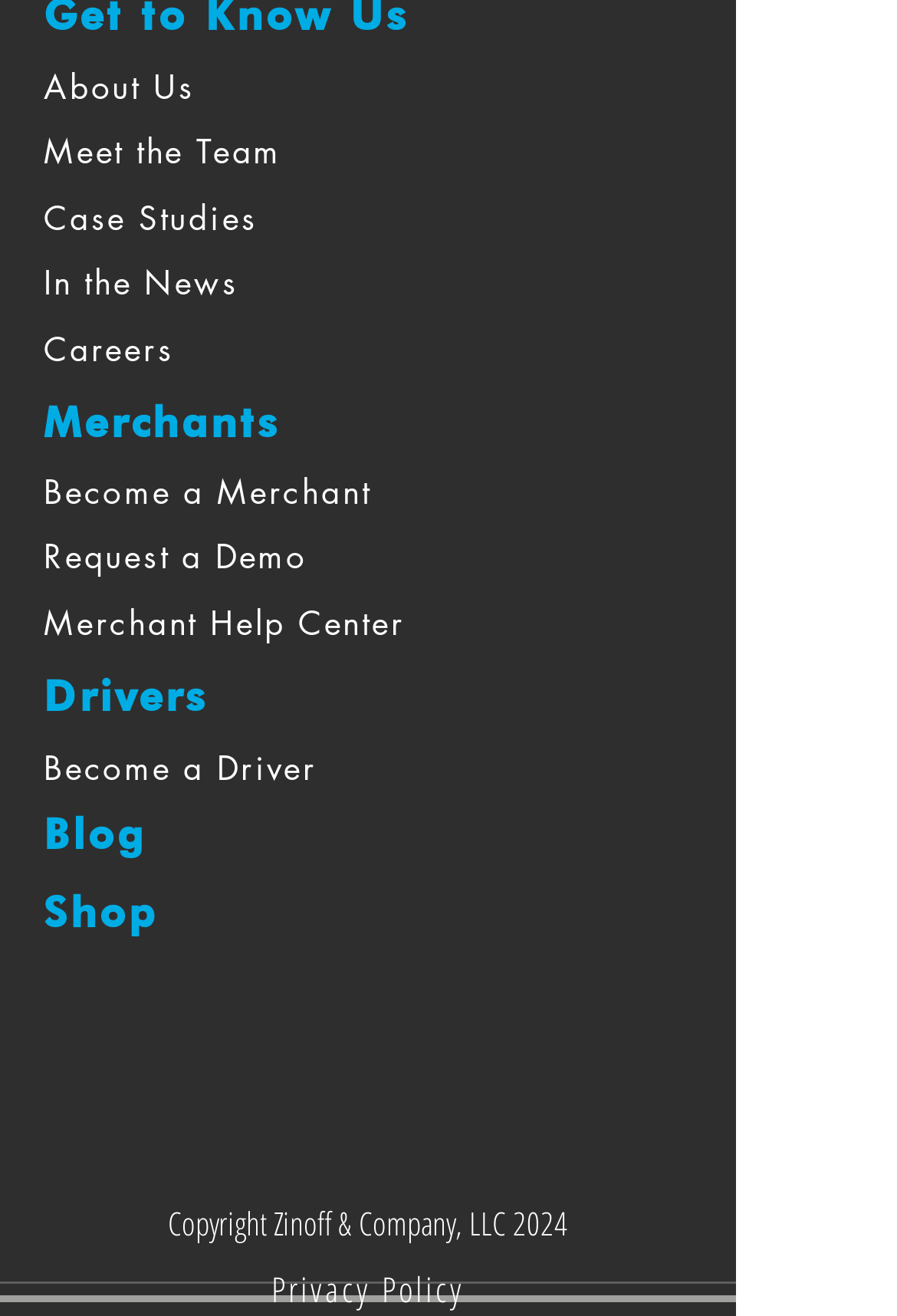Find the bounding box coordinates of the element's region that should be clicked in order to follow the given instruction: "Read Case Studies". The coordinates should consist of four float numbers between 0 and 1, i.e., [left, top, right, bottom].

[0.049, 0.146, 0.288, 0.181]